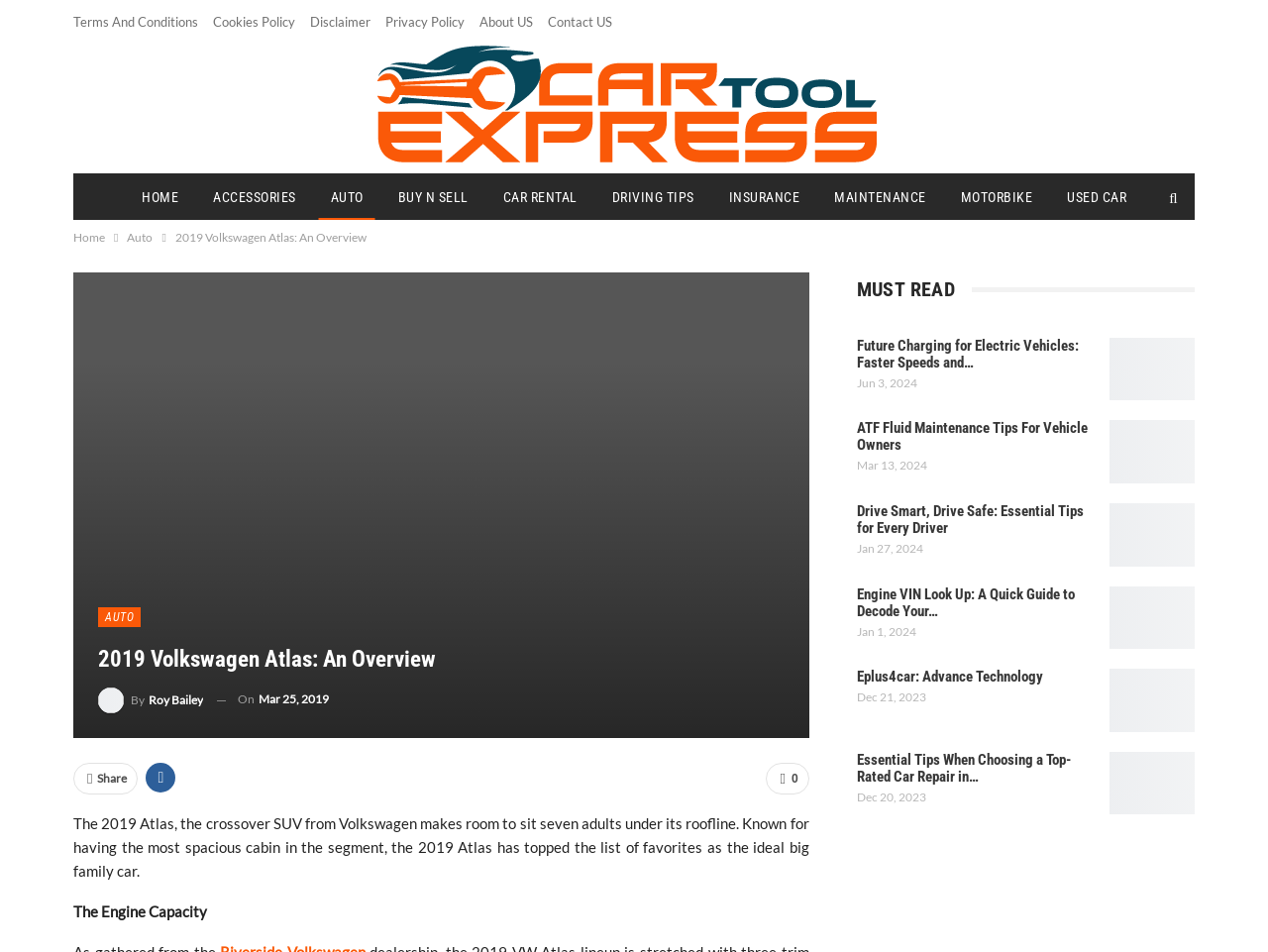Extract the main heading from the webpage content.

2019 Volkswagen Atlas: An Overview